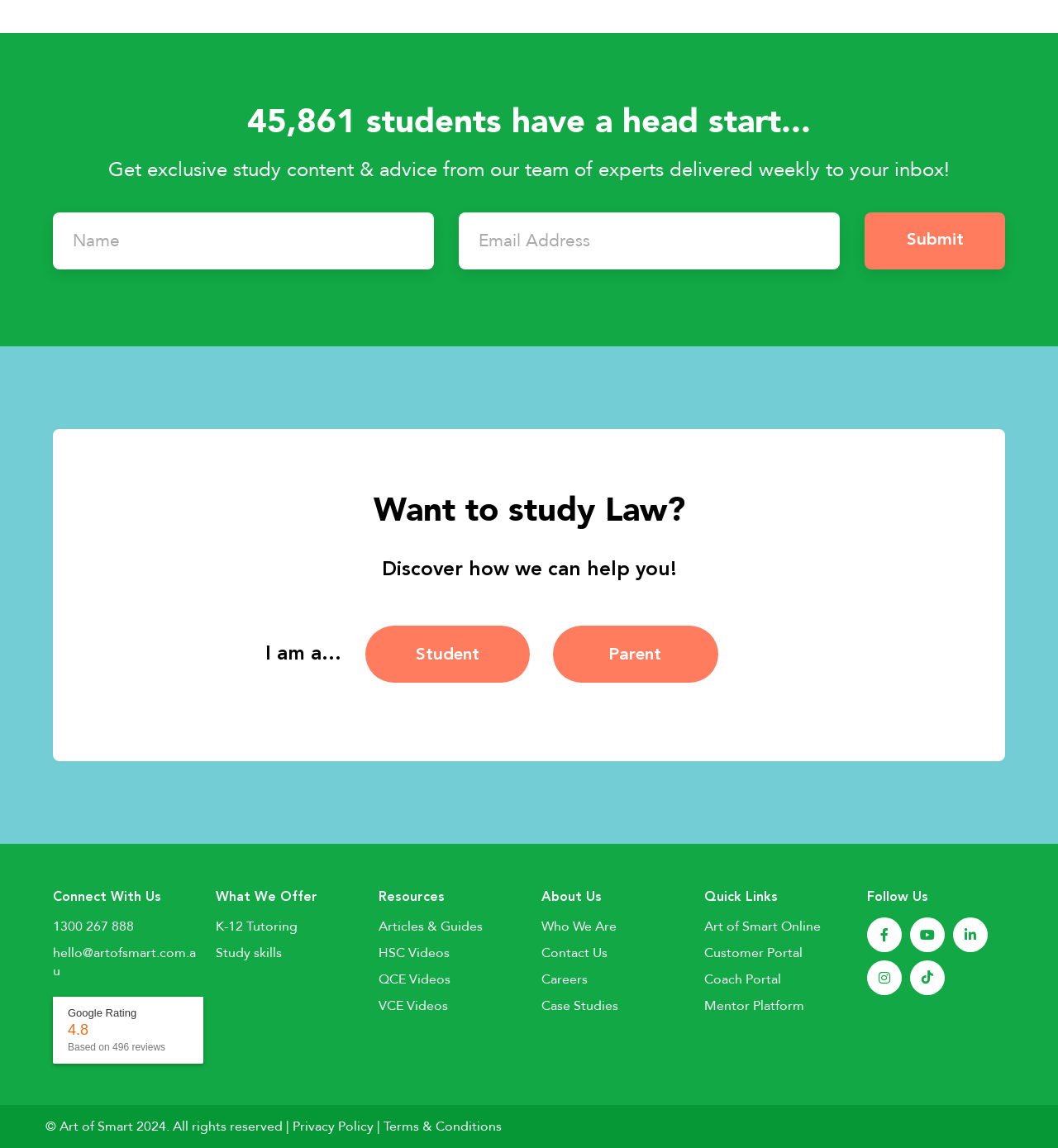How can users contact the website's team?
Can you provide a detailed and comprehensive answer to the question?

The website has a section 'Connect With Us' which lists a phone number '1300 267 888' and an email address 'hello@artofsmart.com.au', suggesting that users can contact the website's team through phone or email.